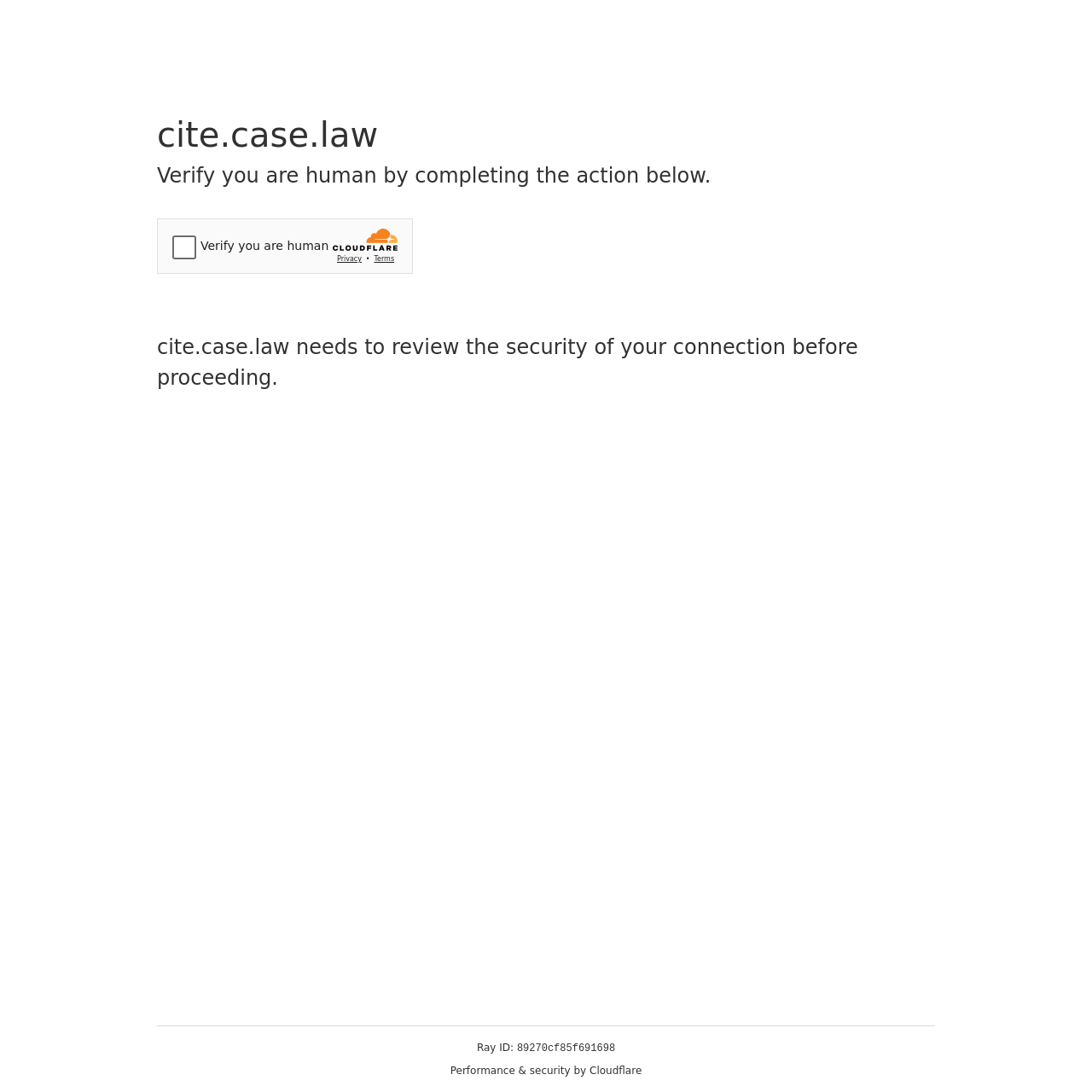What is the website being secured?
Look at the screenshot and provide an in-depth answer.

The heading element at the top of the webpage reads 'cite.case.law', which suggests that this is the website being secured by the Cloudflare security measures.